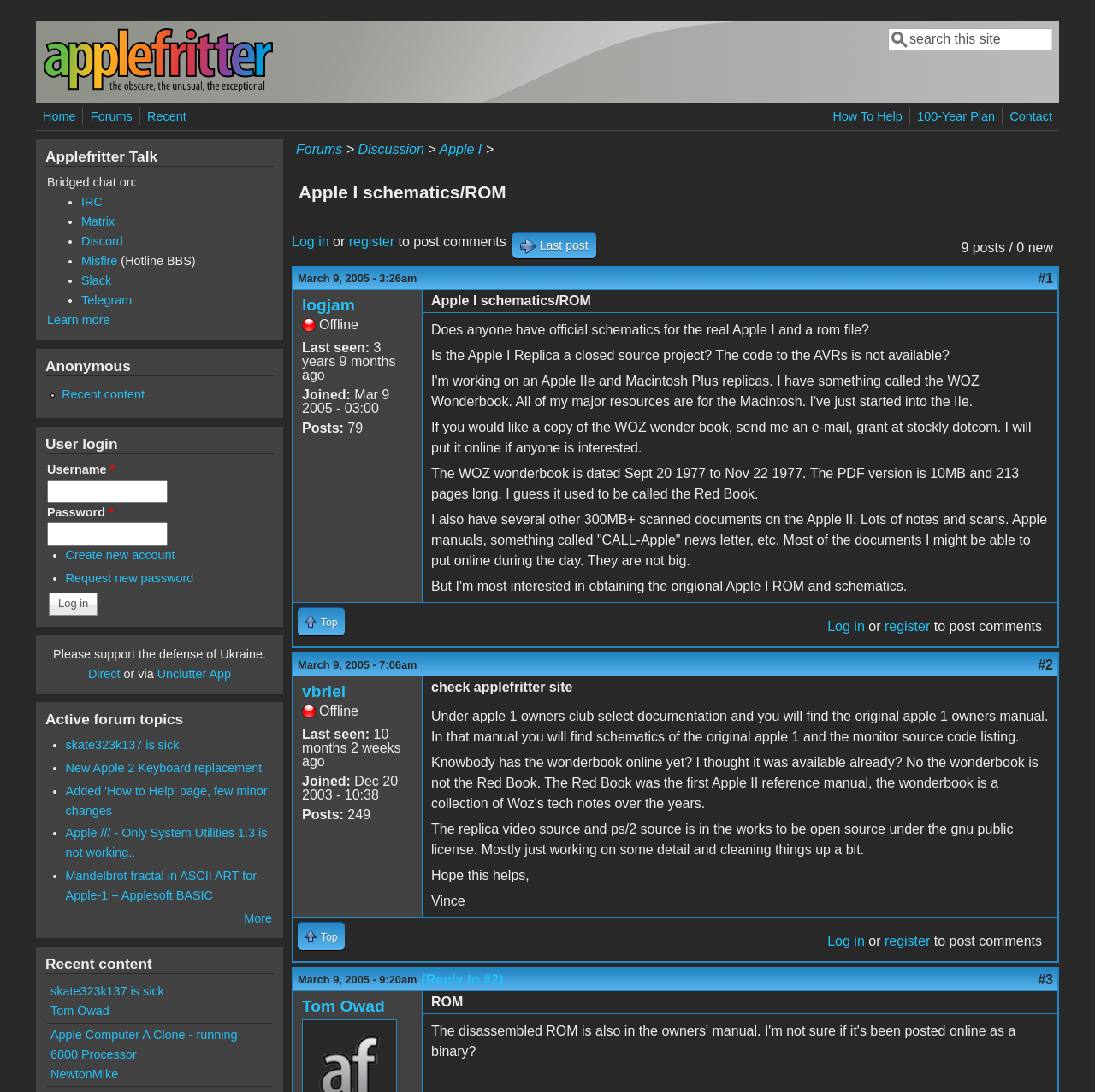Using the description: "value="Get Help Now"", determine the UI element's bounding box coordinates. Ensure the coordinates are in the format of four float numbers between 0 and 1, i.e., [left, top, right, bottom].

None